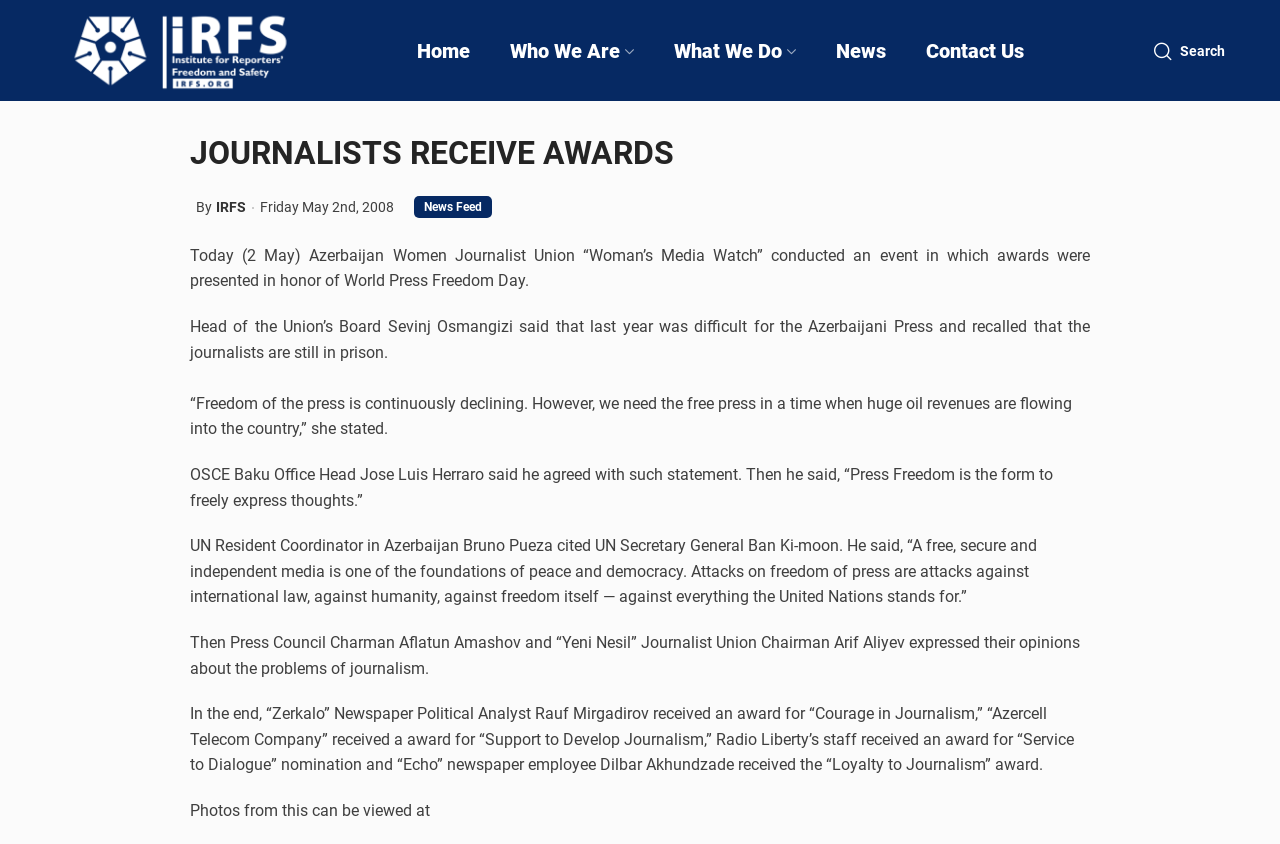For the following element description, predict the bounding box coordinates in the format (top-left x, top-left y, bottom-right x, bottom-right y). All values should be floating point numbers between 0 and 1. Description: Contact Us

[0.708, 0.036, 0.815, 0.084]